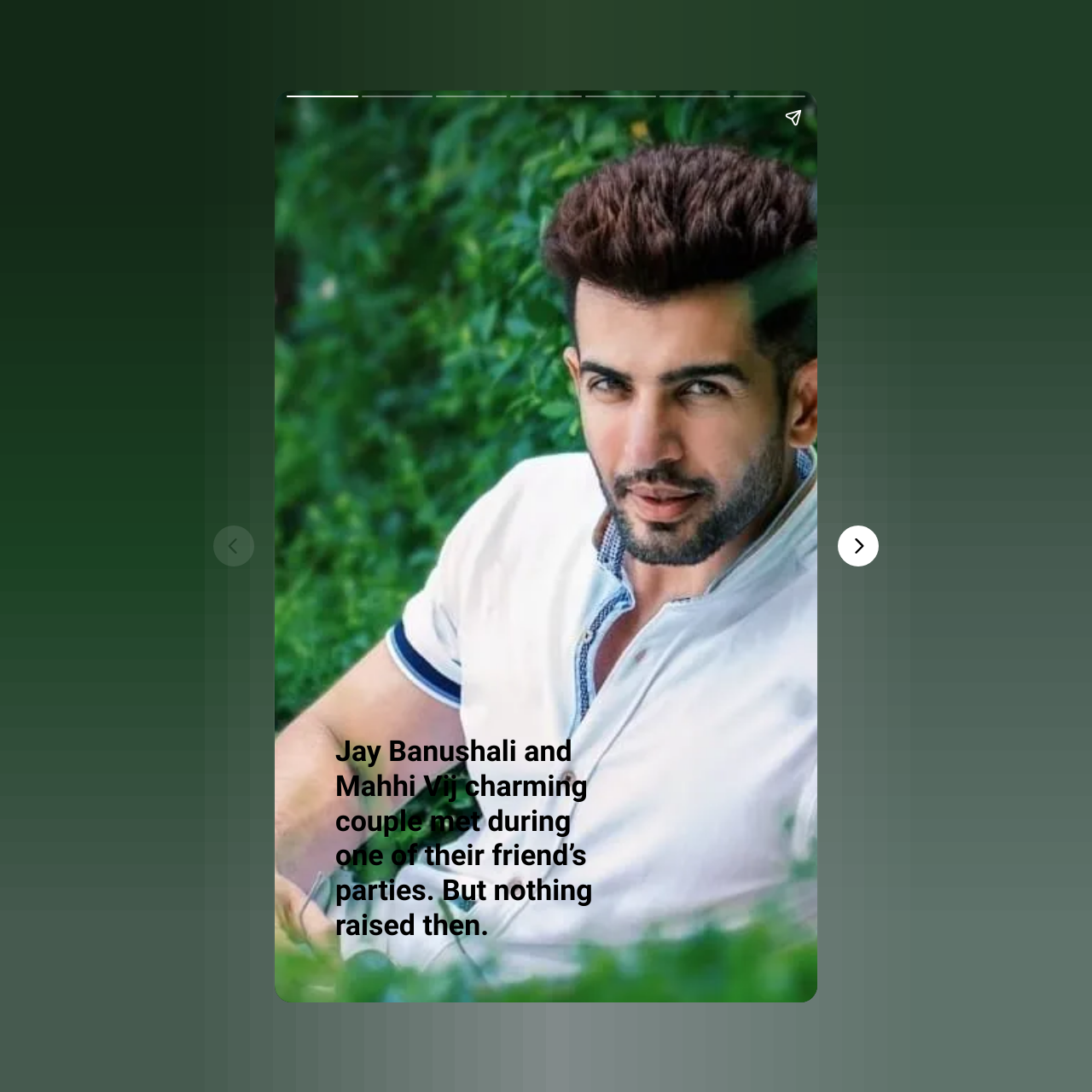What is the topic of the image?
Could you answer the question in a detailed manner, providing as much information as possible?

The image is described as 'Jay Bhanushali Love Story.' based on the OCR text, which suggests that the image is related to the love story of Jay Bhanushali.